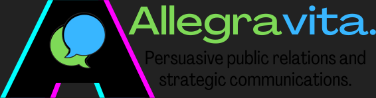How many colors are used in the logo's design? Examine the screenshot and reply using just one word or a brief phrase.

Three